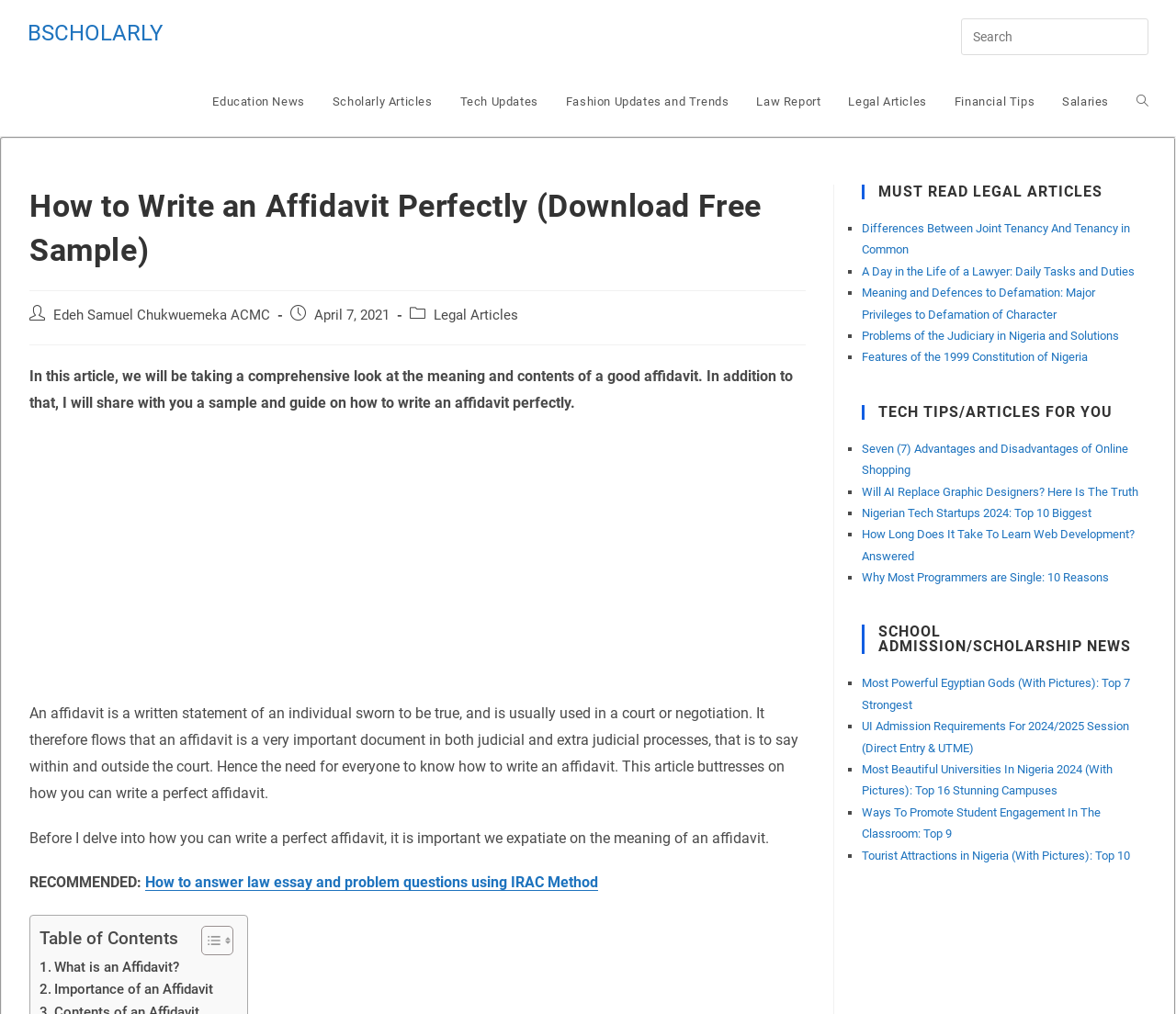Please specify the bounding box coordinates of the area that should be clicked to accomplish the following instruction: "view May 2022". The coordinates should consist of four float numbers between 0 and 1, i.e., [left, top, right, bottom].

None